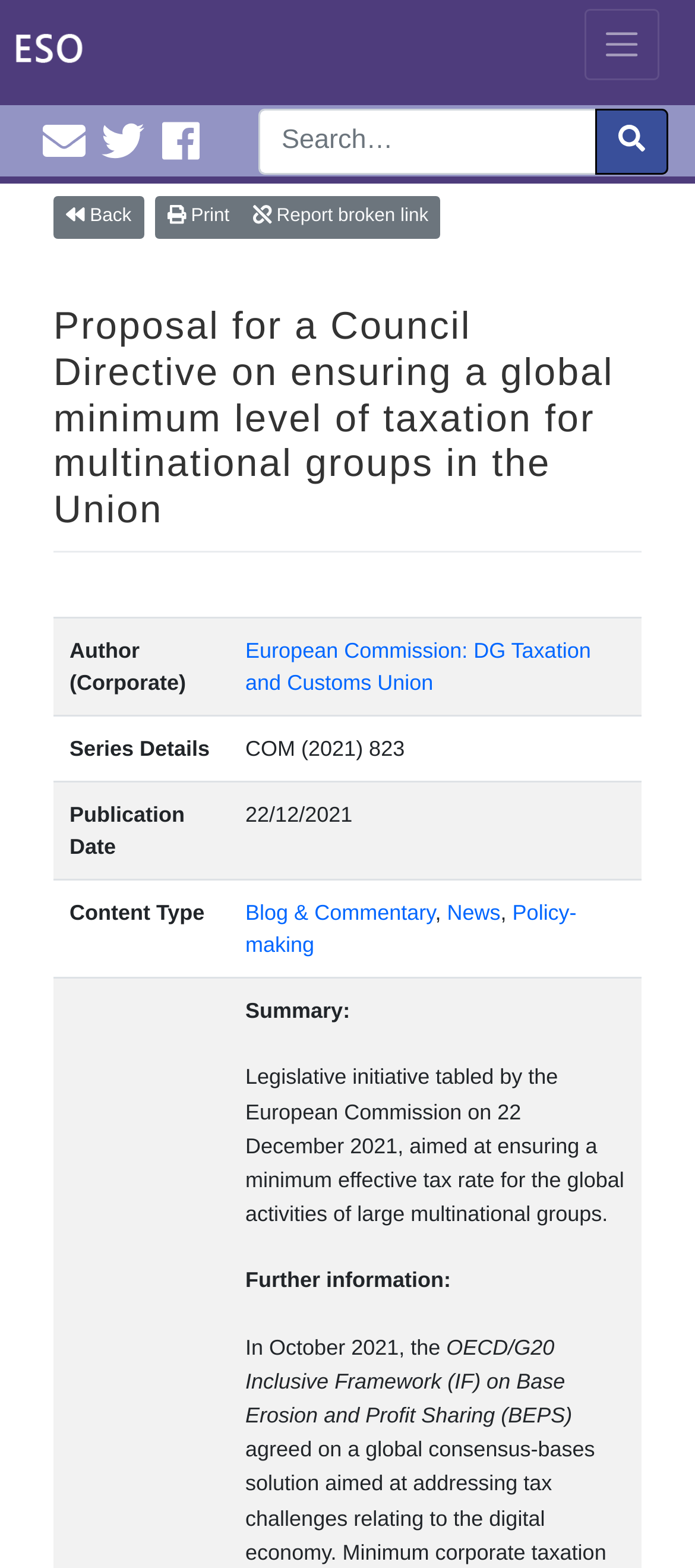Give a detailed account of the webpage.

This webpage appears to be a detailed page about a specific proposal from the European Commission, titled "Proposal for a Council Directive on ensuring a global minimum level of taxation for multinational groups in the Union". 

At the top left, there is a "Skip to content" link, followed by a "Toggle navigation" button on the top right. Below these, there are three social media links: "Email EuroInfoHub@cardiff.ac.uk", "Cardiff EDC Twitter", and "Cardiff EDC Facebook". 

On the top right, there is a search bar with a "Search" label and a submit button. 

Below the search bar, there is a horizontal toolbar with a "Back" link, a "Print" link, and a "Report broken link" link. 

The main content of the page is divided into sections. The first section is a header with the title of the proposal. Below this, there is a table with four rows, each containing information about the proposal, including the author, series details, publication date, and content type. The content type section has three links: "Blog & Commentary", "News", and "Policy-making".